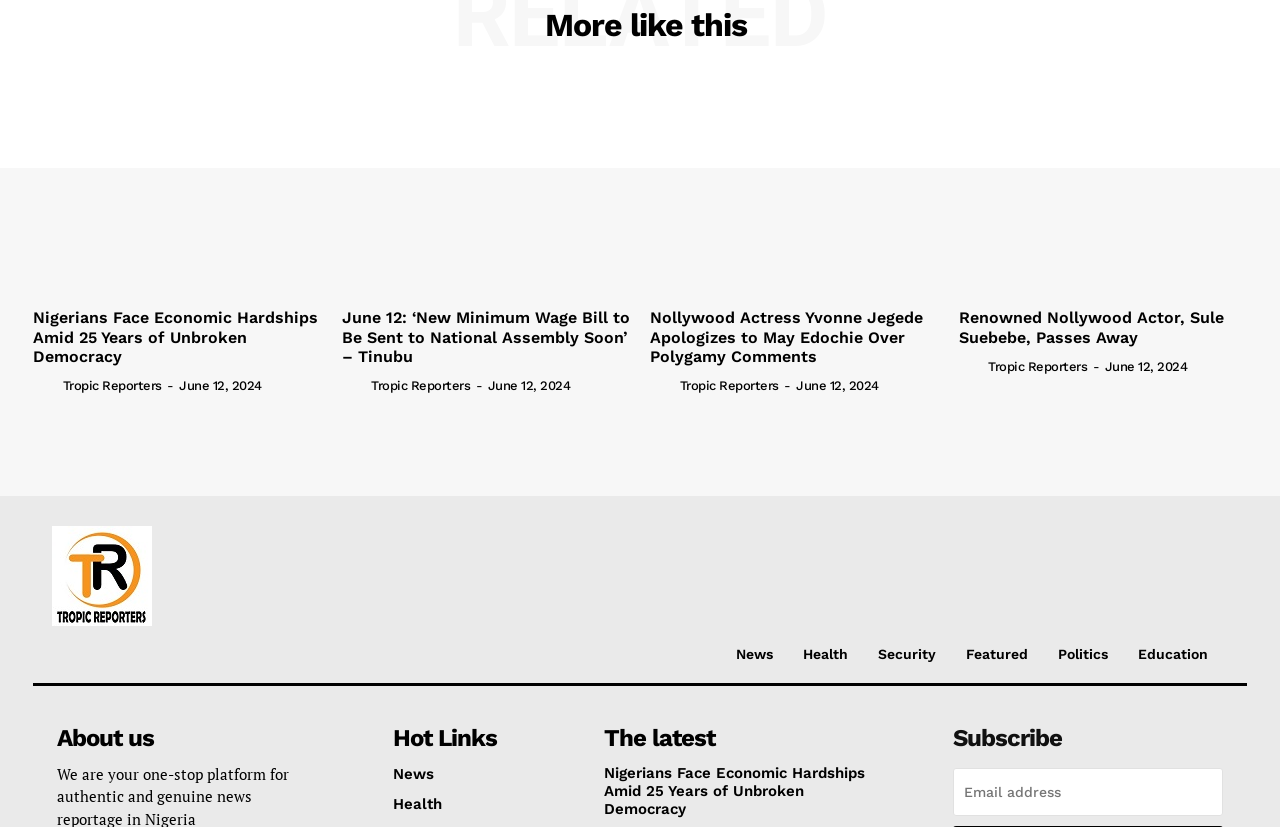Please provide the bounding box coordinates for the element that needs to be clicked to perform the instruction: "Click on 'News'". The coordinates must consist of four float numbers between 0 and 1, formatted as [left, top, right, bottom].

[0.575, 0.781, 0.604, 0.801]